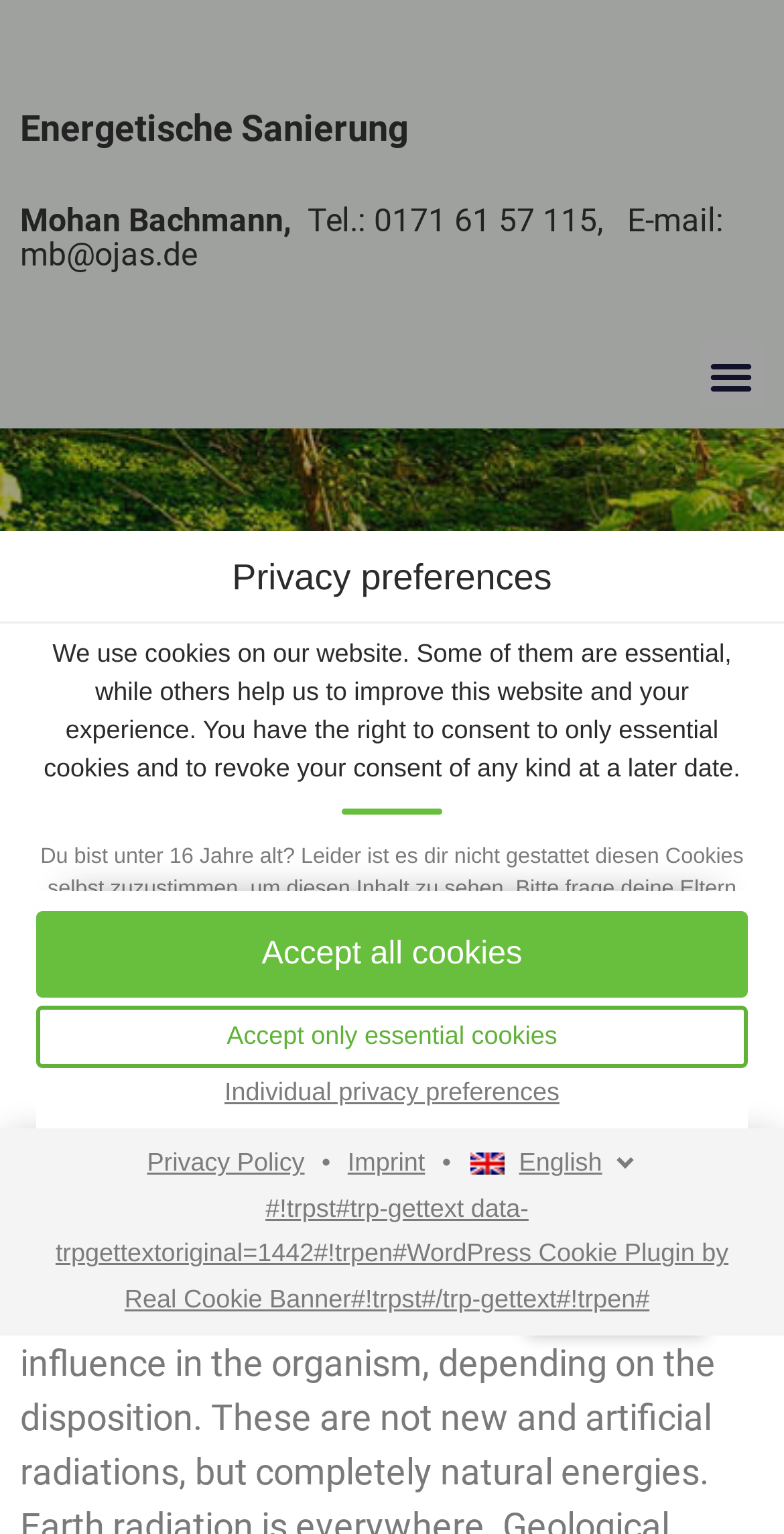Please find the bounding box coordinates of the element that needs to be clicked to perform the following instruction: "Select English language". The bounding box coordinates should be four float numbers between 0 and 1, represented as [left, top, right, bottom].

[0.597, 0.743, 0.812, 0.773]